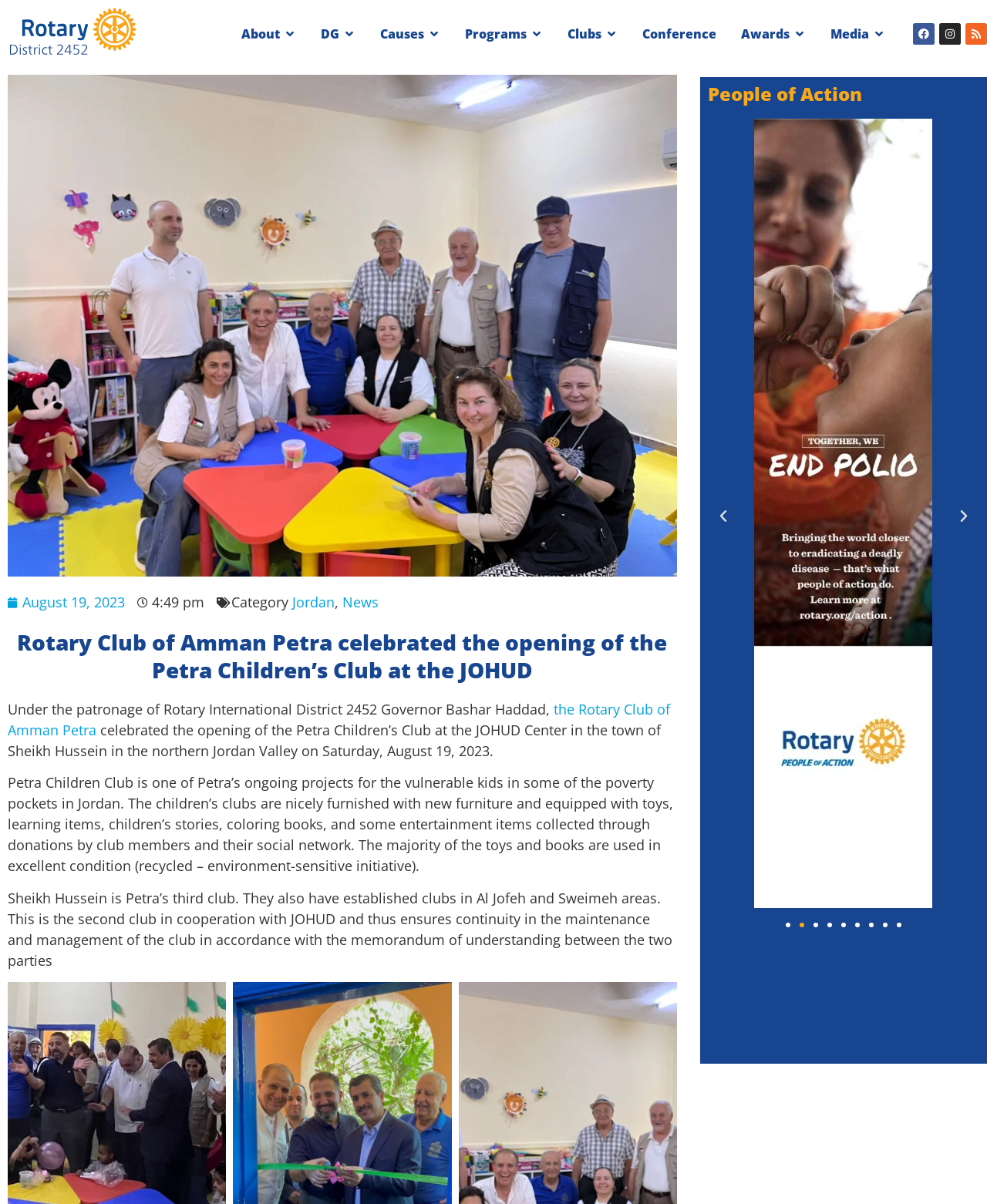Detail the webpage's structure and highlights in your description.

The webpage is about the Rotary Club of Amman Petra, specifically celebrating the opening of the Petra Children's Club at the JOHUD – Rotary District 2452. At the top left corner, there is a Rotary logo colored image. Below it, there is a navigation menu with several options, including "About", "DG", "Causes", "Programs", "Clubs", "Conference", "Awards", and "Media". Each option has a corresponding button that can be clicked to open a dropdown menu.

On the top right corner, there are three social media links: Facebook, Instagram, and Rss. Below the navigation menu, there is a date and time section, showing the date "August 19, 2023" and the time "4:49 pm". Next to it, there is a category section, showing the categories "Jordan" and "News".

The main content of the webpage is divided into two sections. The first section has a heading "Rotary Club of Amman Petra celebrated the opening of the Petra Children’s Club at the JOHUD" and several paragraphs of text describing the event. The text explains that the Rotary Club of Amman Petra celebrated the opening of the Petra Children's Club at the JOHUD Center in the northern Jordan Valley on Saturday, August 19, 2023. It also describes the club's projects for vulnerable kids in Jordan and the facilities provided at the club.

The second section has a heading "People of Action" and a carousel with horizontal scrolling. The carousel has 9 slides, each with an image and a button to navigate to the next or previous slide. The images are not described, but they seem to be related to the Rotary Club's activities.